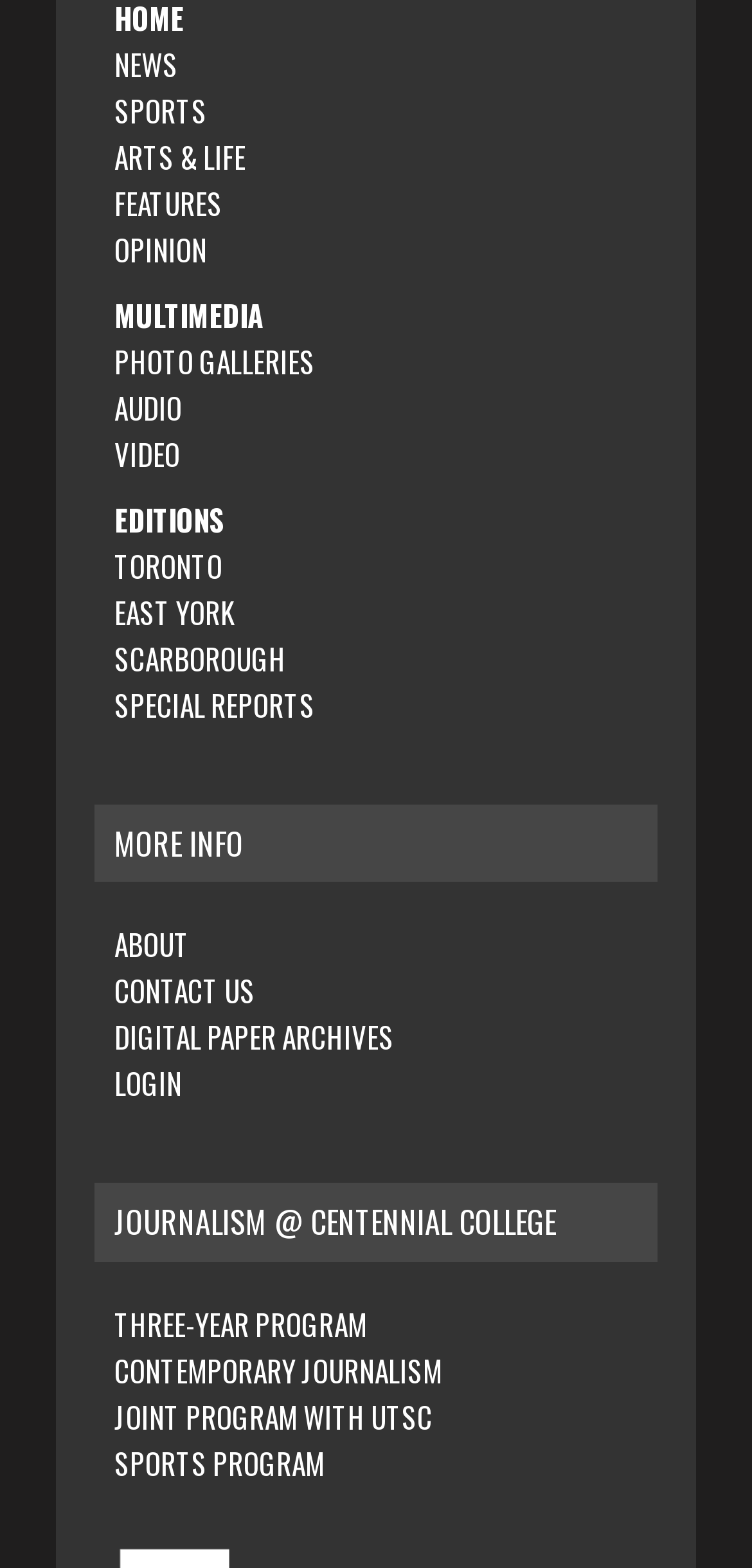Please find the bounding box coordinates (top-left x, top-left y, bottom-right x, bottom-right y) in the screenshot for the UI element described as follows: Sports

[0.152, 0.056, 0.275, 0.083]